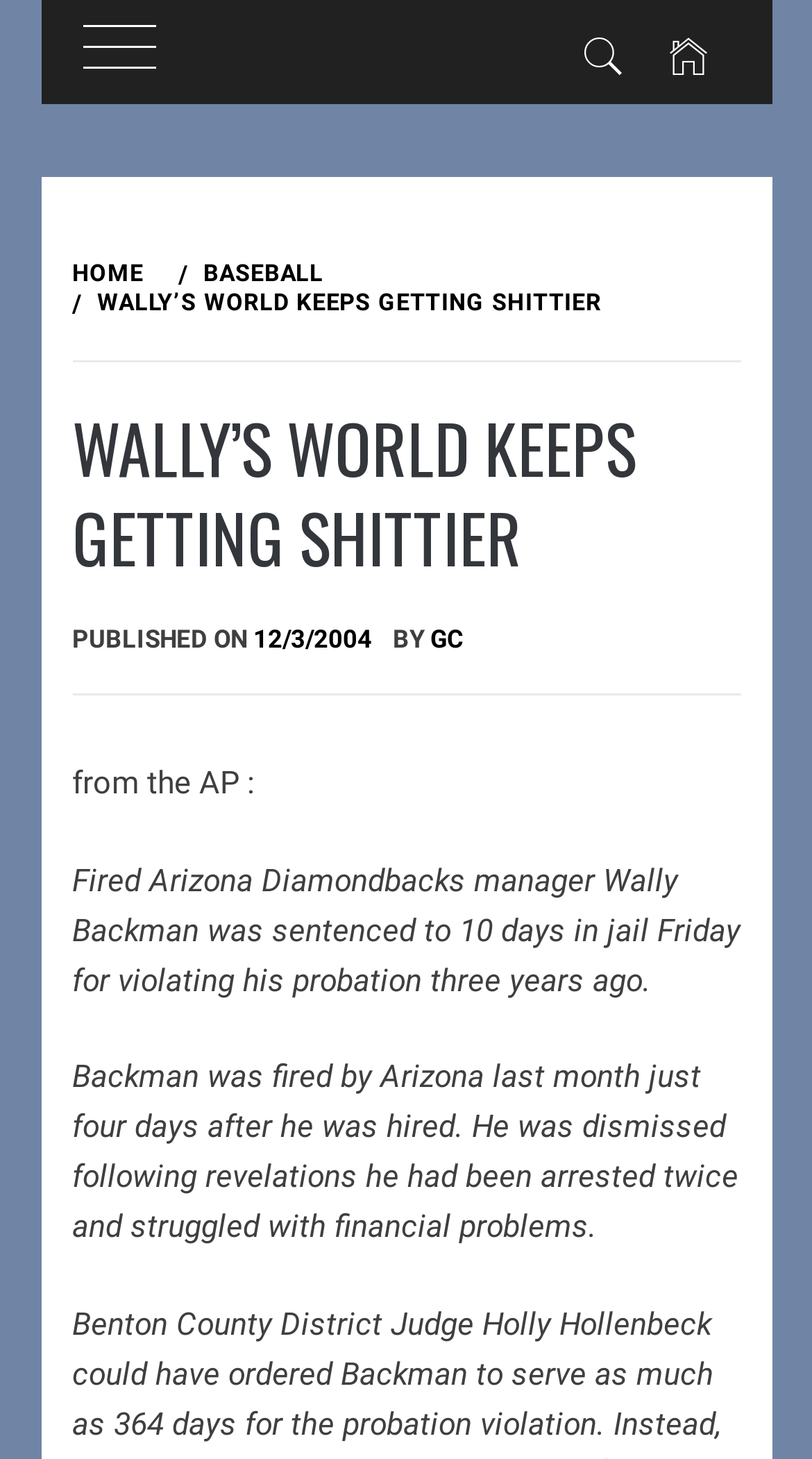Who wrote the article?
From the screenshot, supply a one-word or short-phrase answer.

GC